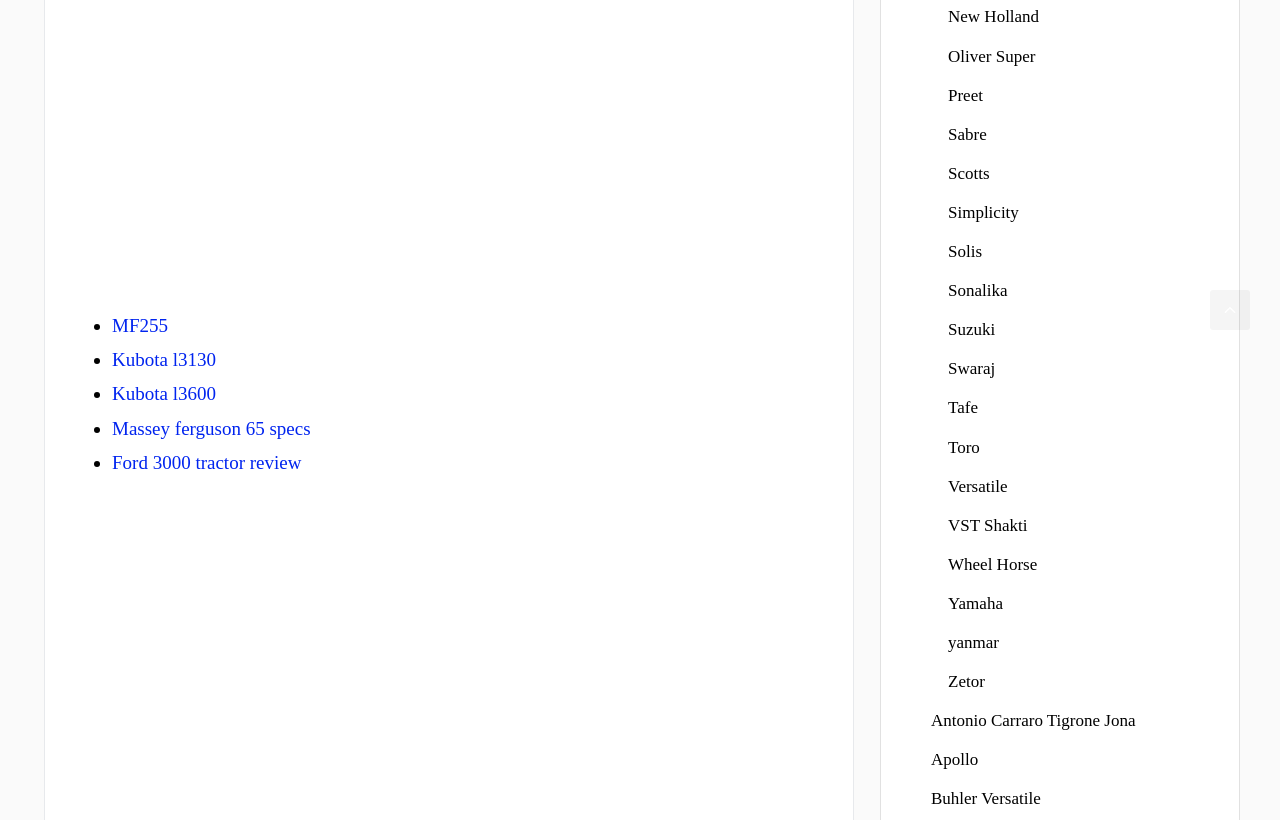Using the details in the image, give a detailed response to the question below:
How many links are there on the right side of the webpage?

The right side of the webpage contains a list of links starting from 'New Holland' to 'Zetor'. By counting these links, we can determine that there are 21 links on the right side of the webpage.